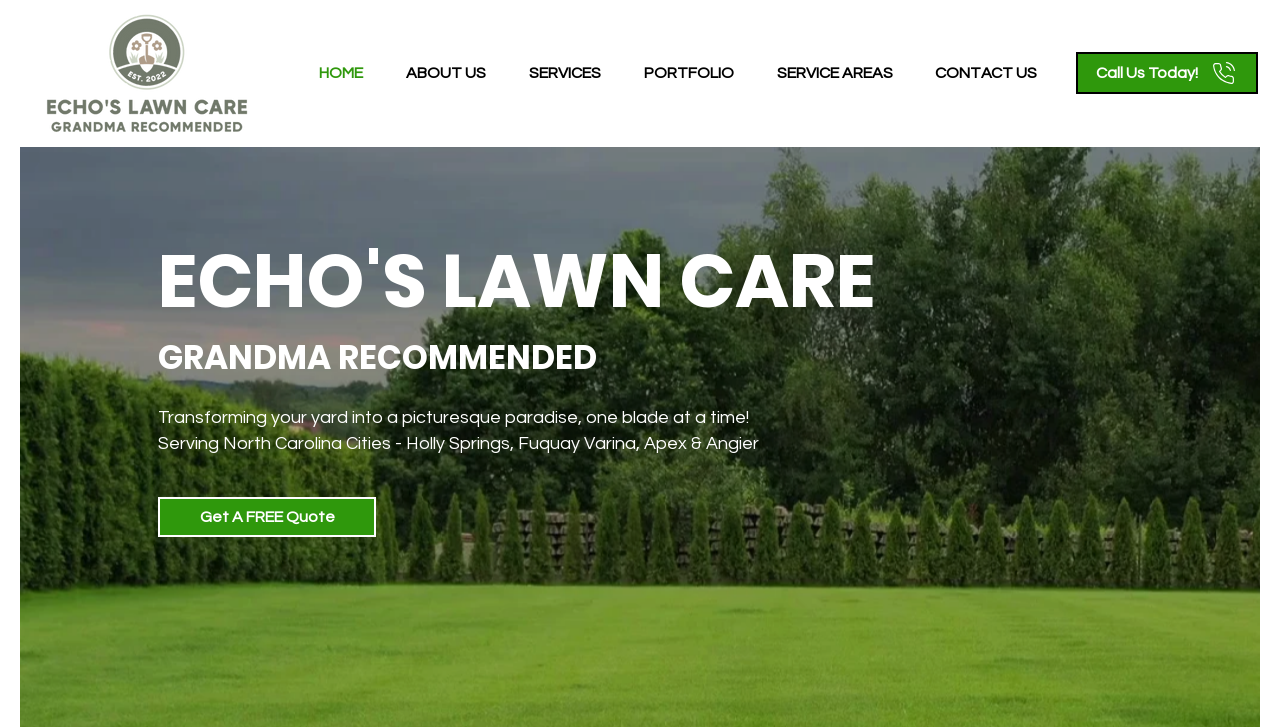How can I get a quote from the company?
Can you provide a detailed and comprehensive answer to the question?

I determined the answer by looking at the link 'Get A FREE Quote' on the webpage, which suggests that clicking on this link will allow me to get a quote from the company.